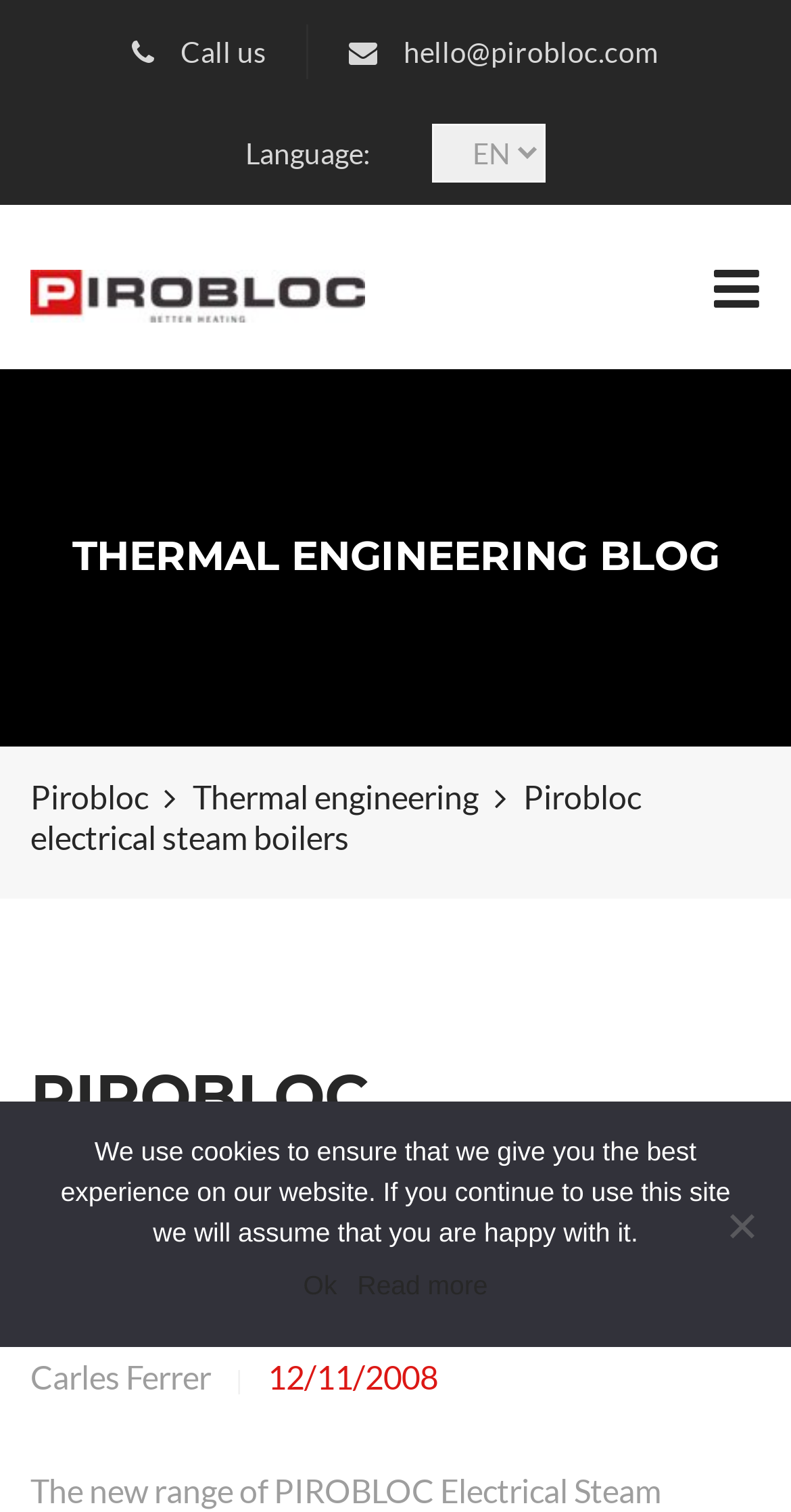What is the language of the webpage?
Can you give a detailed and elaborate answer to the question?

The language of the webpage is not explicitly specified, but there is a dropdown menu that says 'Choose a language', which suggests that the webpage is available in multiple languages.